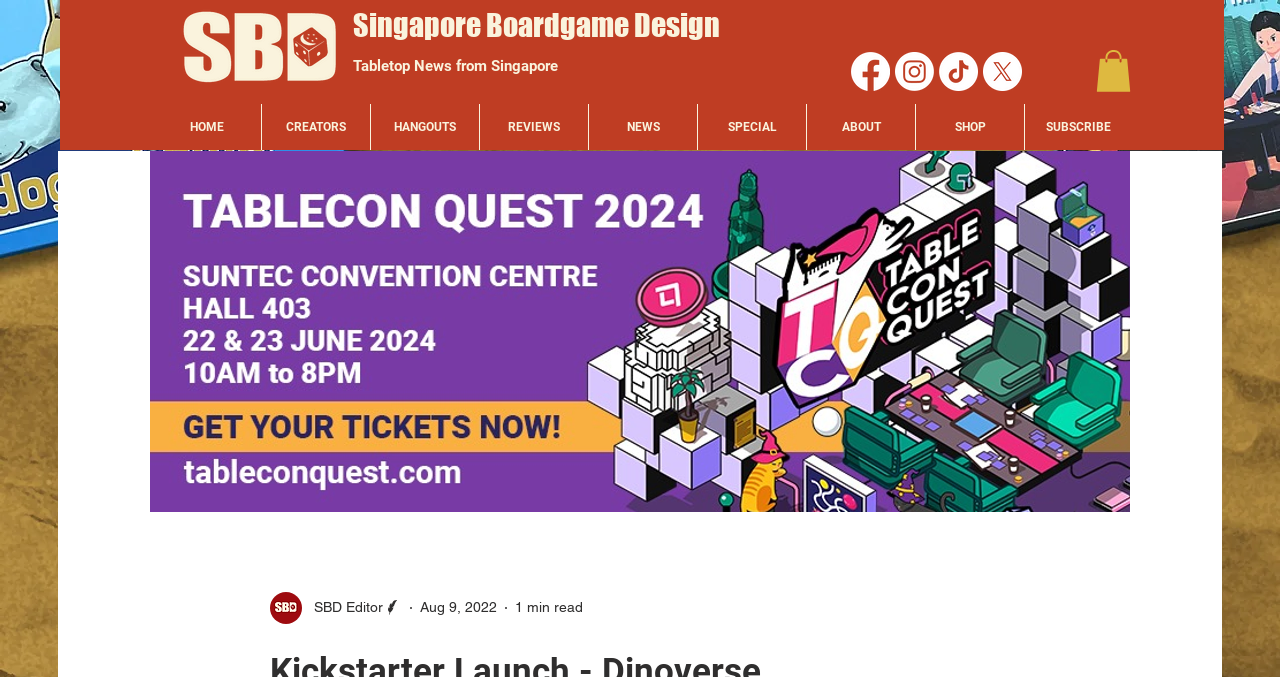What is the author's title of the article?
Based on the image, provide your answer in one word or phrase.

Writer